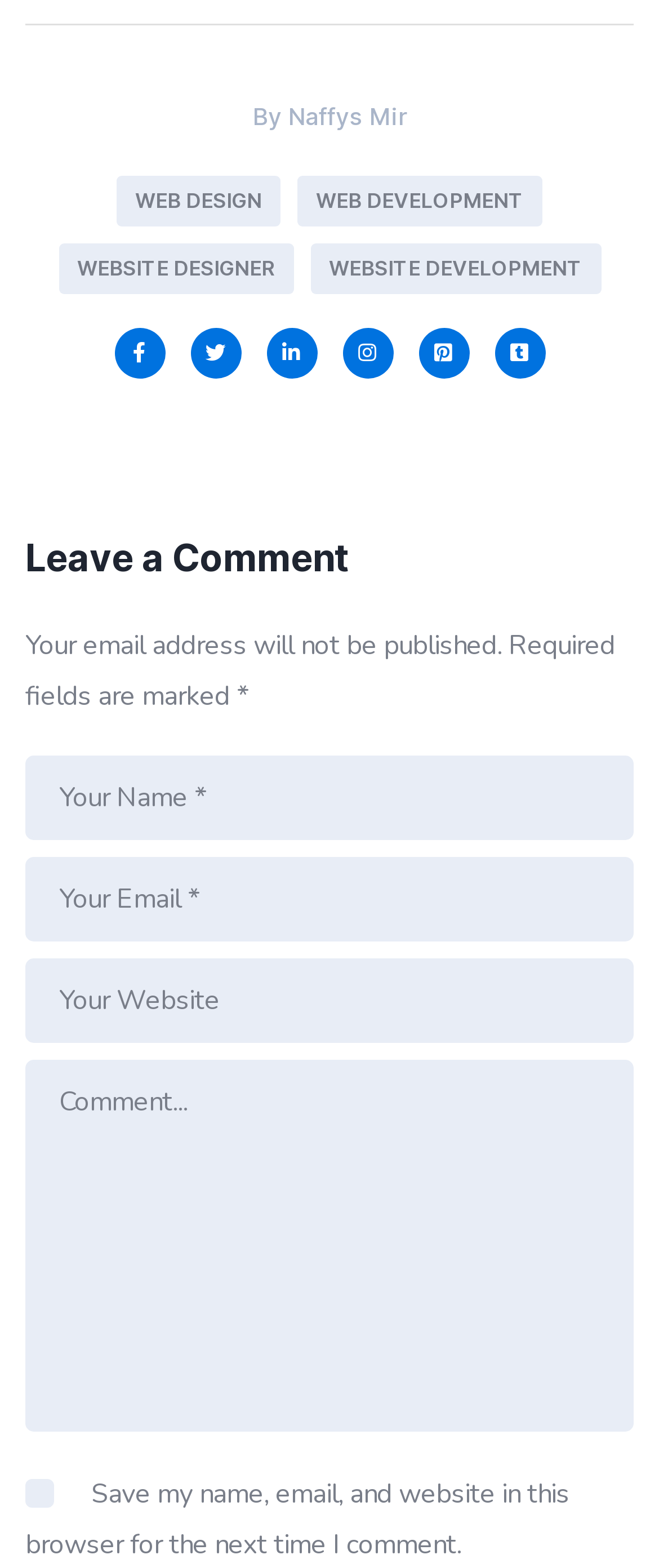Give a one-word or phrase response to the following question: What is the purpose of the comment section?

To leave a comment